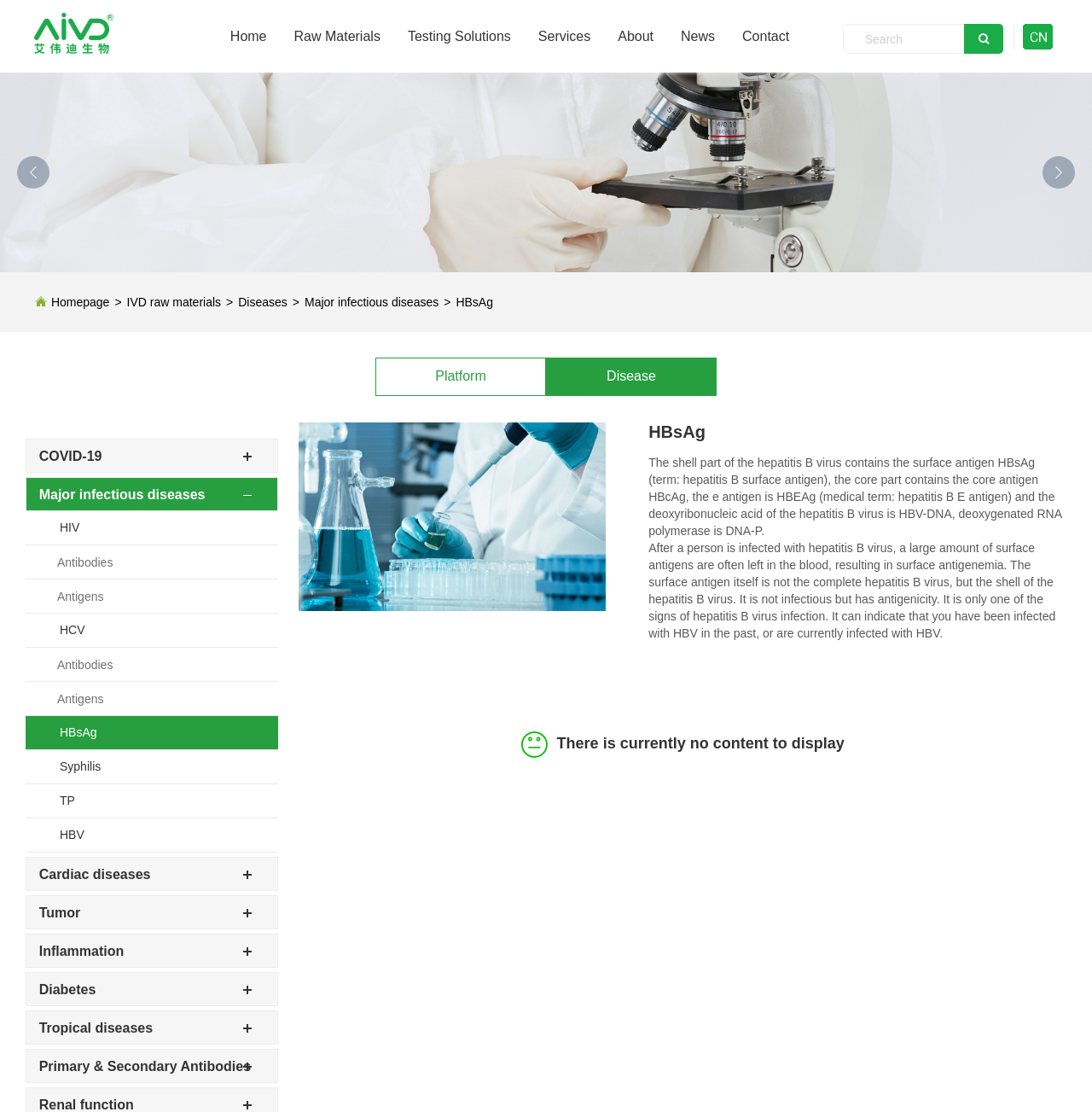Find the bounding box coordinates for the HTML element described in this sentence: "Primary & Secondary Antibodies". Provide the coordinates as four float numbers between 0 and 1, in the format [left, top, right, bottom].

[0.024, 0.944, 0.254, 0.973]